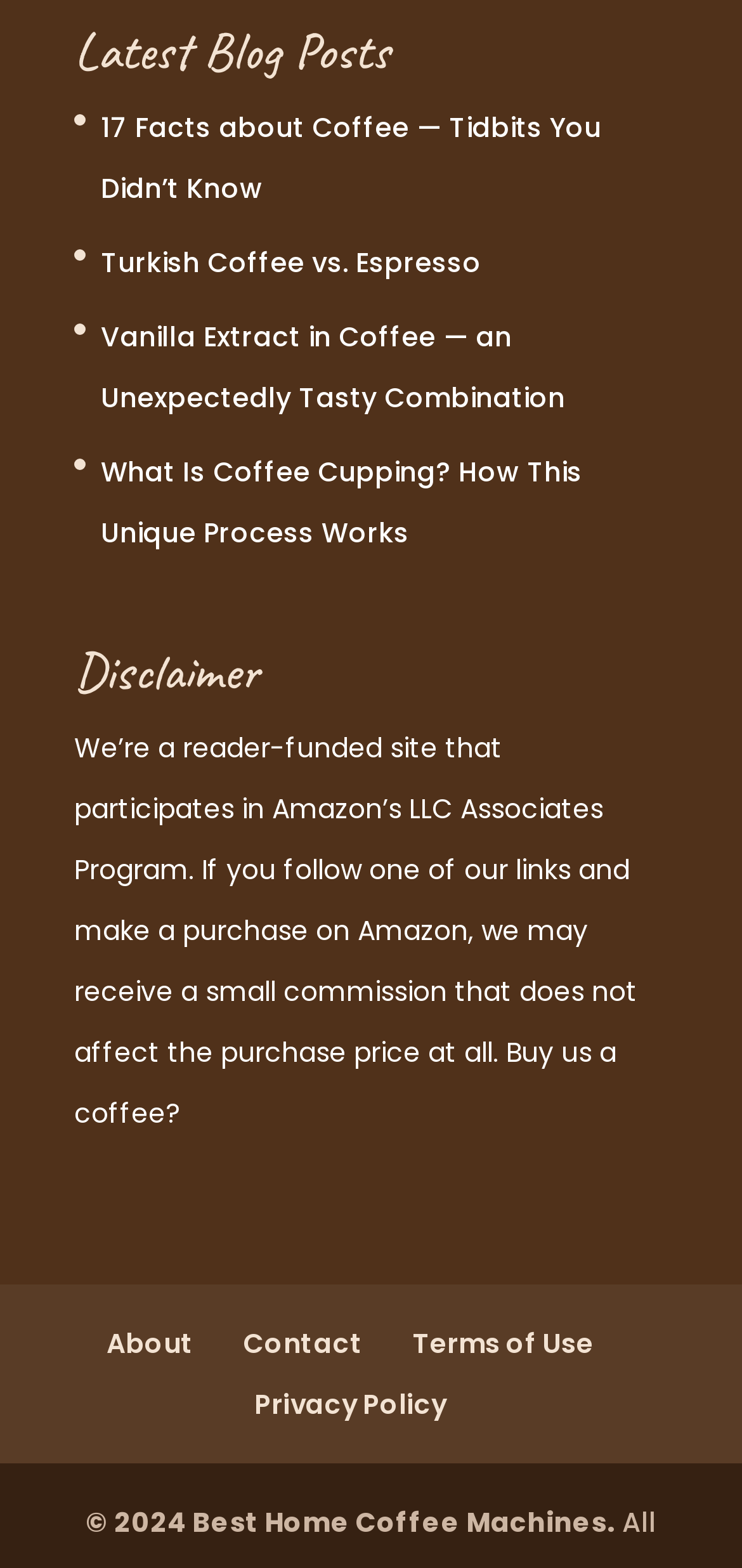Respond to the question below with a concise word or phrase:
What is the copyright year?

2024